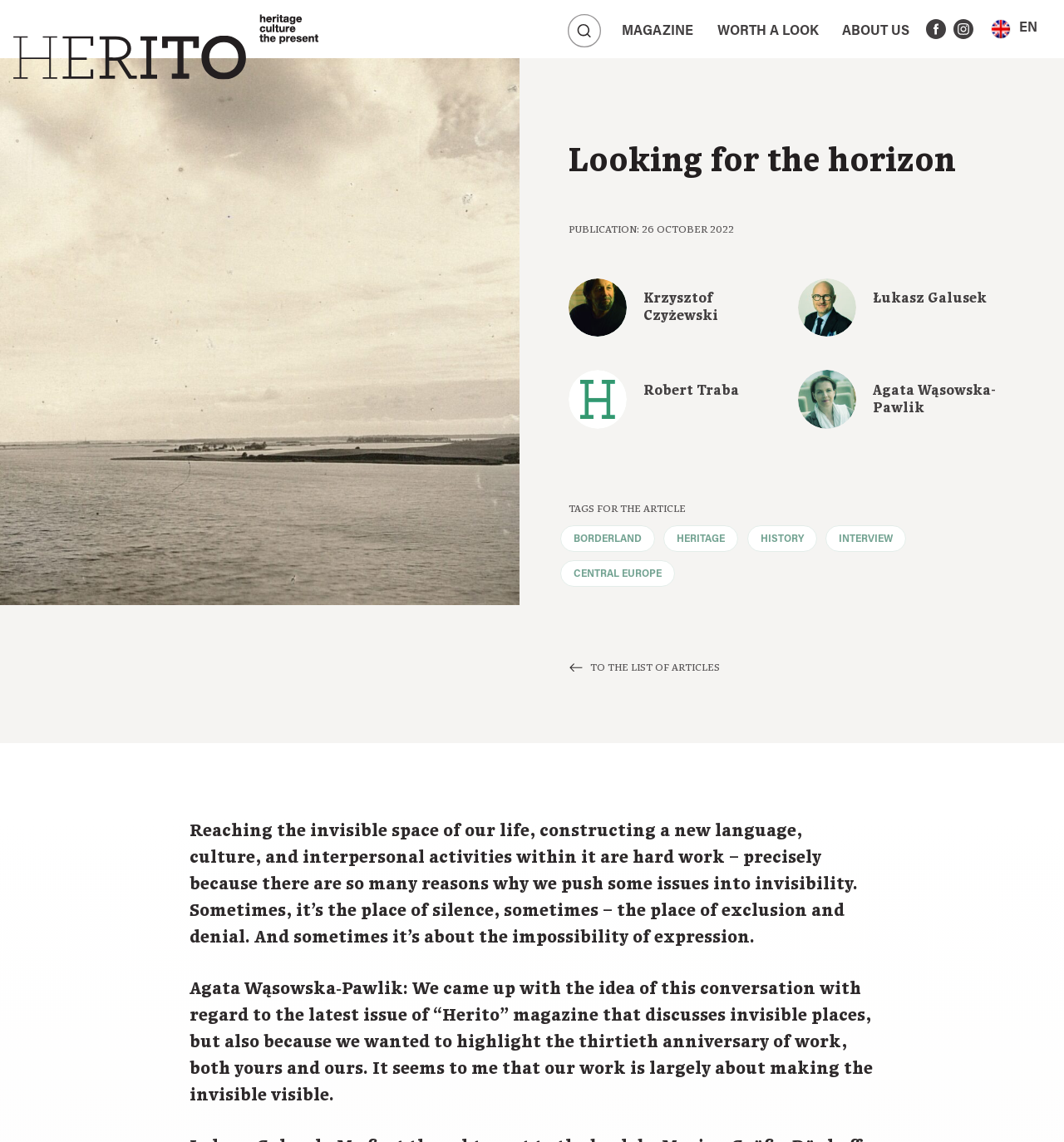Locate the bounding box coordinates of the area that needs to be clicked to fulfill the following instruction: "Read the recent post about Can-Am Spyder". The coordinates should be in the format of four float numbers between 0 and 1, namely [left, top, right, bottom].

None